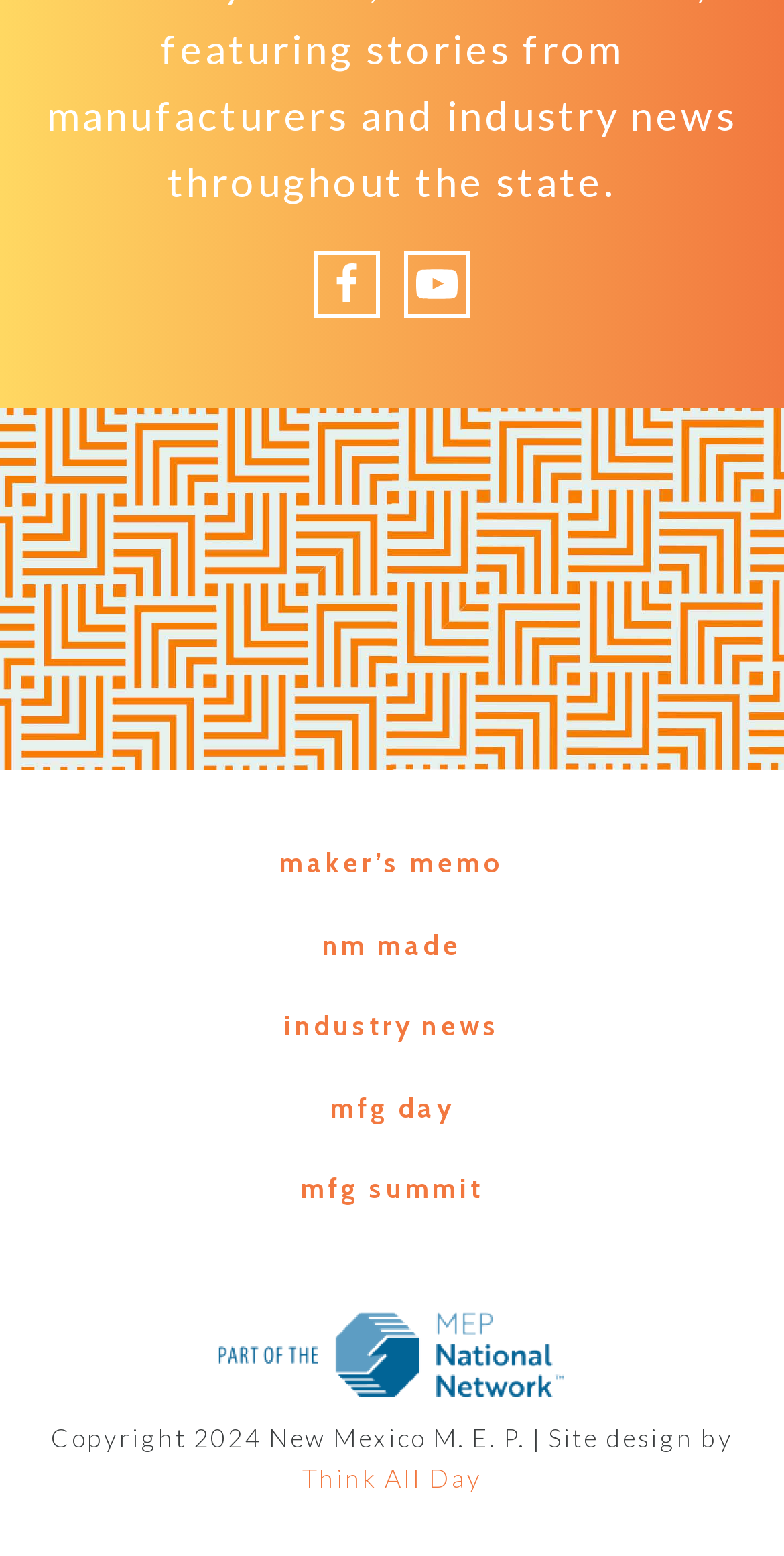Provide a brief response in the form of a single word or phrase:
What is the name of the company that designed the website?

Think All Day